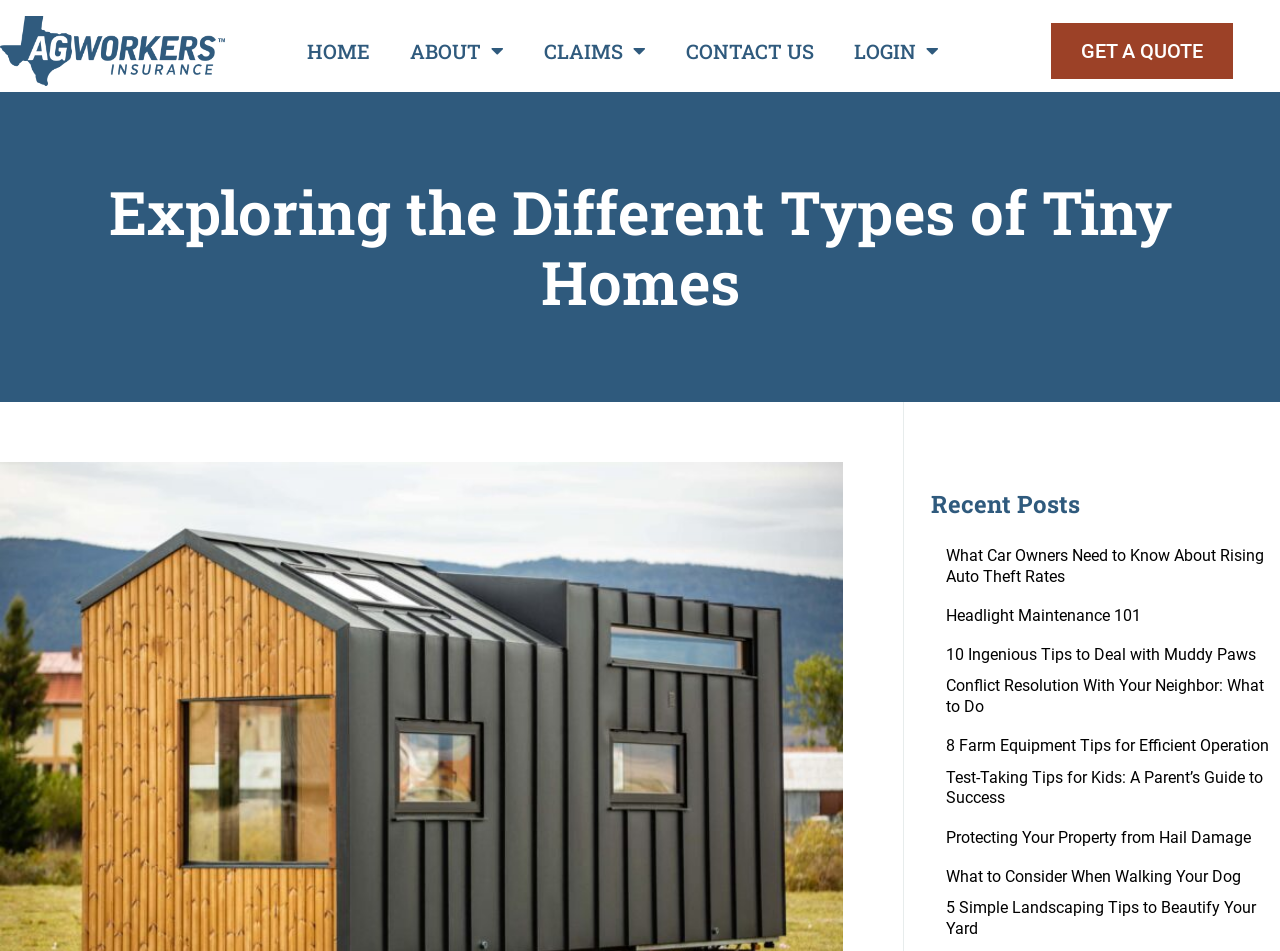Please identify the coordinates of the bounding box for the clickable region that will accomplish this instruction: "contact us".

[0.52, 0.027, 0.652, 0.08]